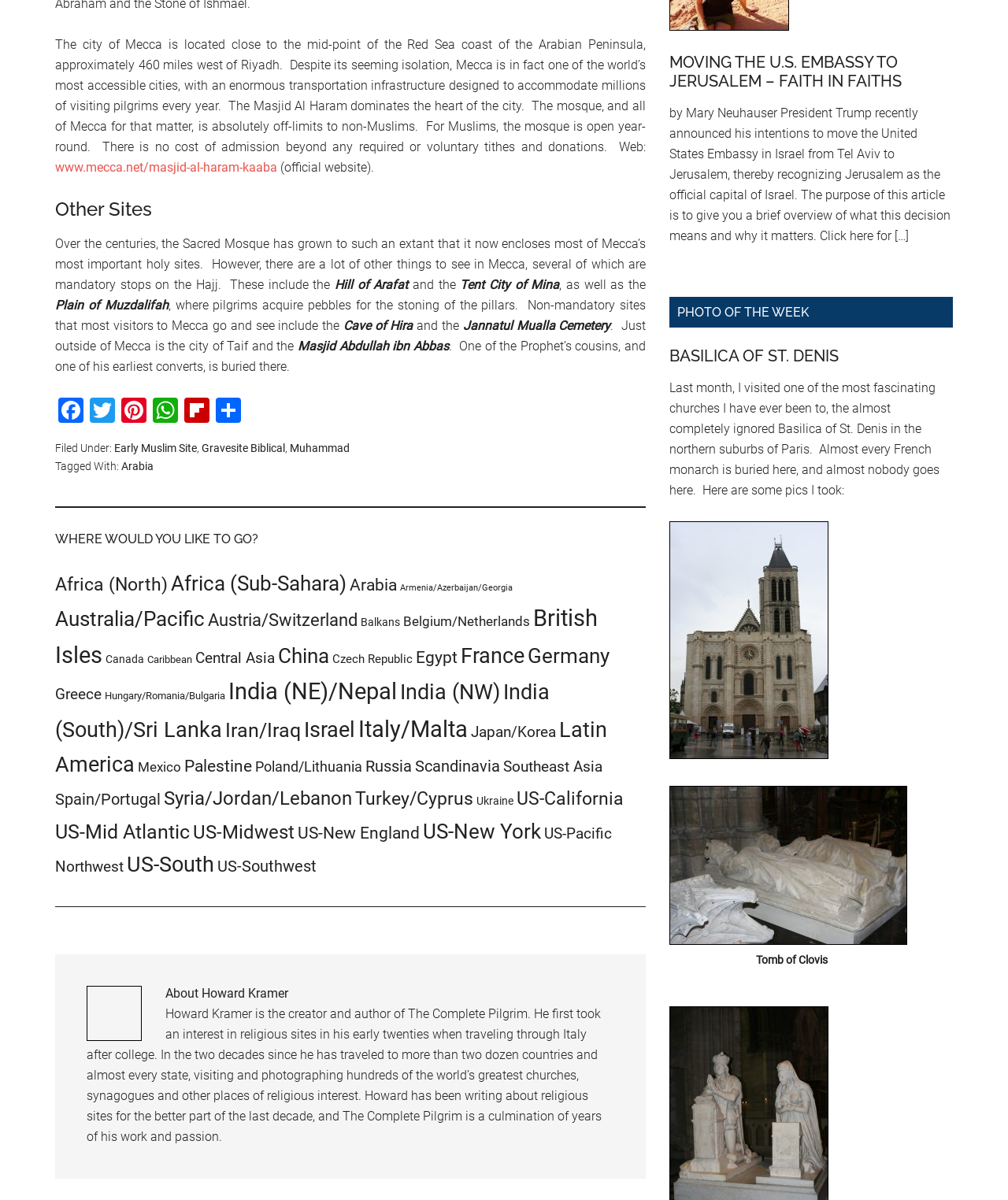Determine the bounding box coordinates for the area you should click to complete the following instruction: "share on Facebook".

[0.055, 0.331, 0.086, 0.356]